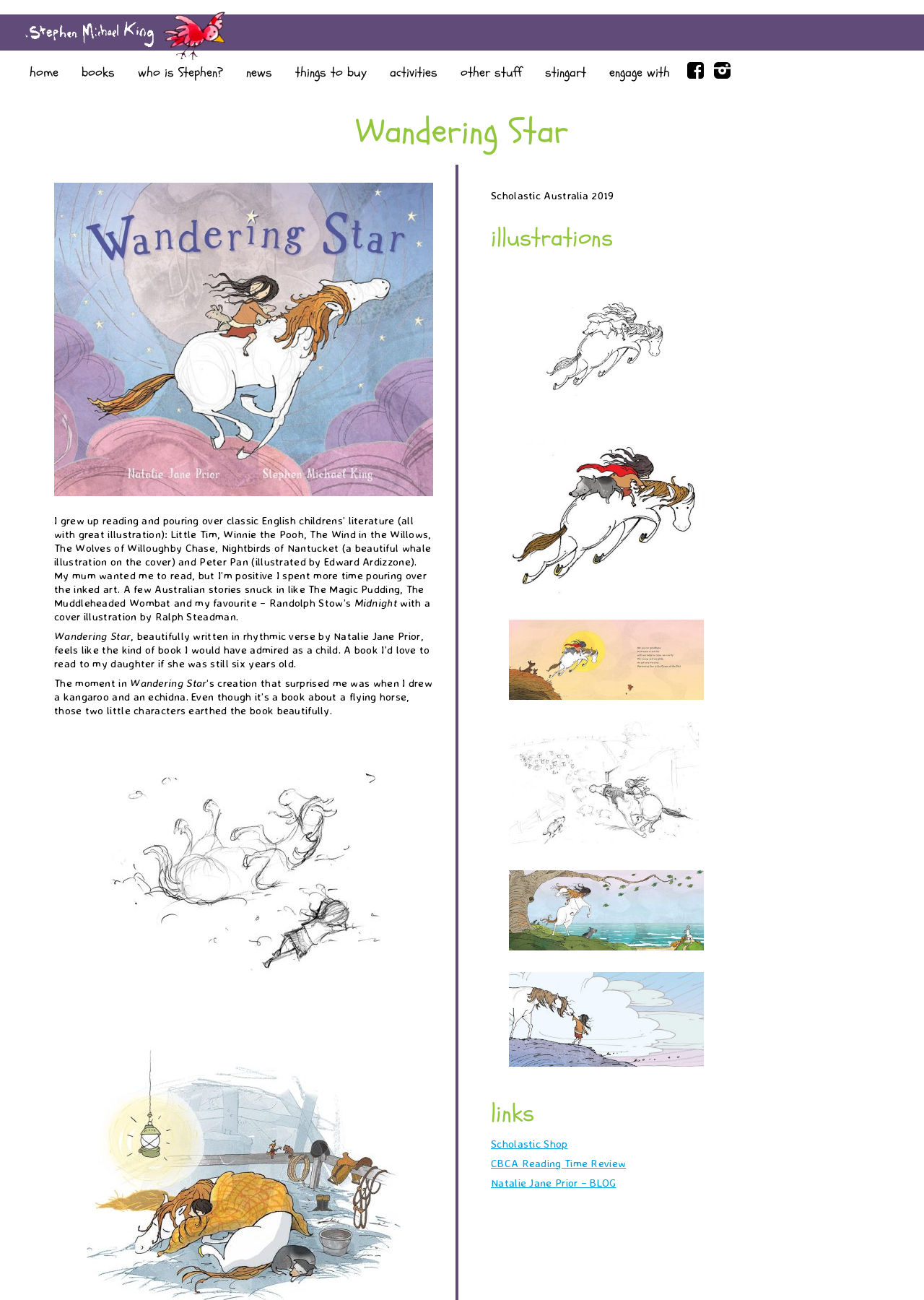What is the name of the author? Look at the image and give a one-word or short phrase answer.

Stephen Michael King